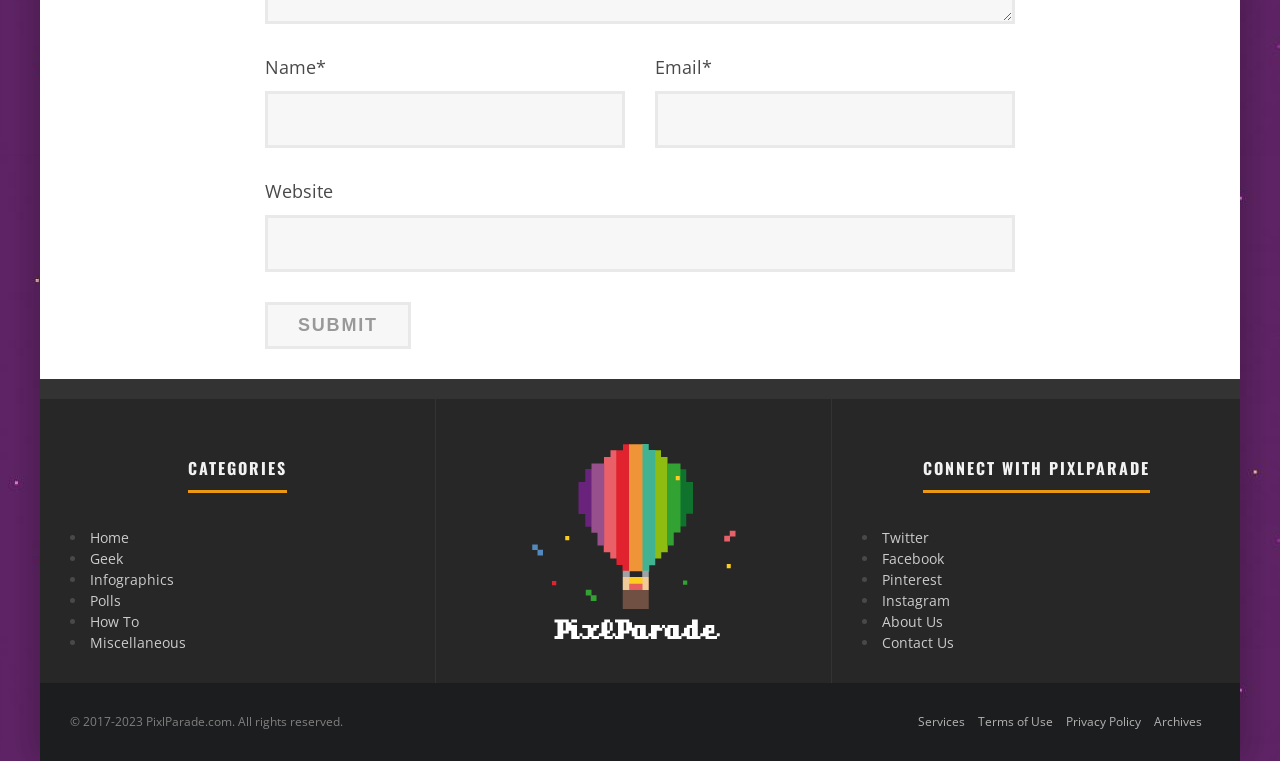Respond to the question below with a single word or phrase:
How many textboxes are there?

3